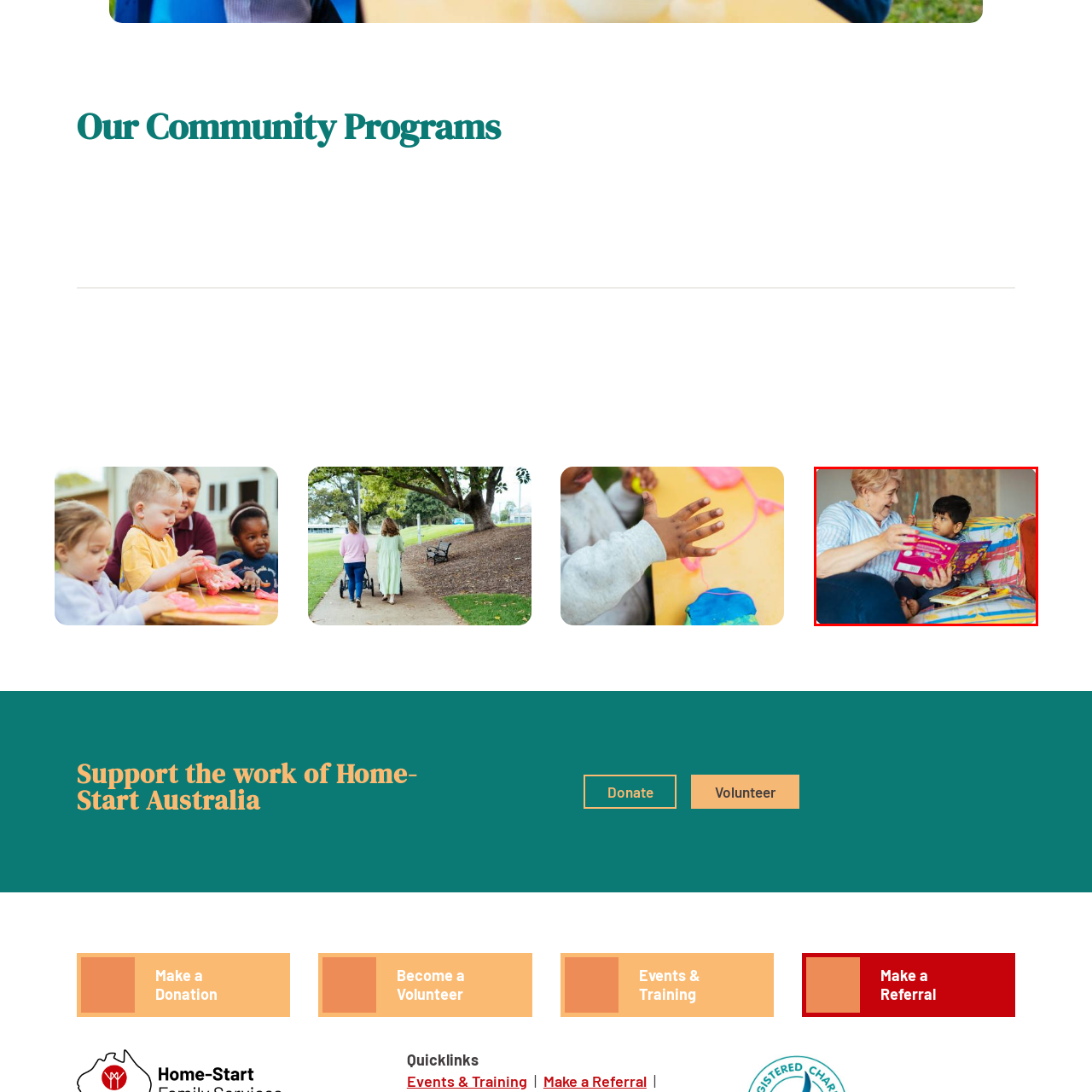Provide an extensive and detailed caption for the image section enclosed by the red boundary.

The image captures a heartwarming moment between an older woman and a young boy as they engage in a shared reading experience. The woman, wearing a light blue striped shirt, smiles joyfully at the boy while holding an open book adorned with colorful illustrations. The boy, sitting attentively beside her, gazes up with curiosity, holding a blue pencil, ready to participate in the storytelling. Surrounding them is a cozy, brightly patterned couch, adding a vibrant touch to the setting. Scattered nearby are additional books and art materials, emphasizing a nurturing environment that fosters learning and creativity. This scene beautifully illustrates the importance of community programs that promote literacy and bonding between generations.